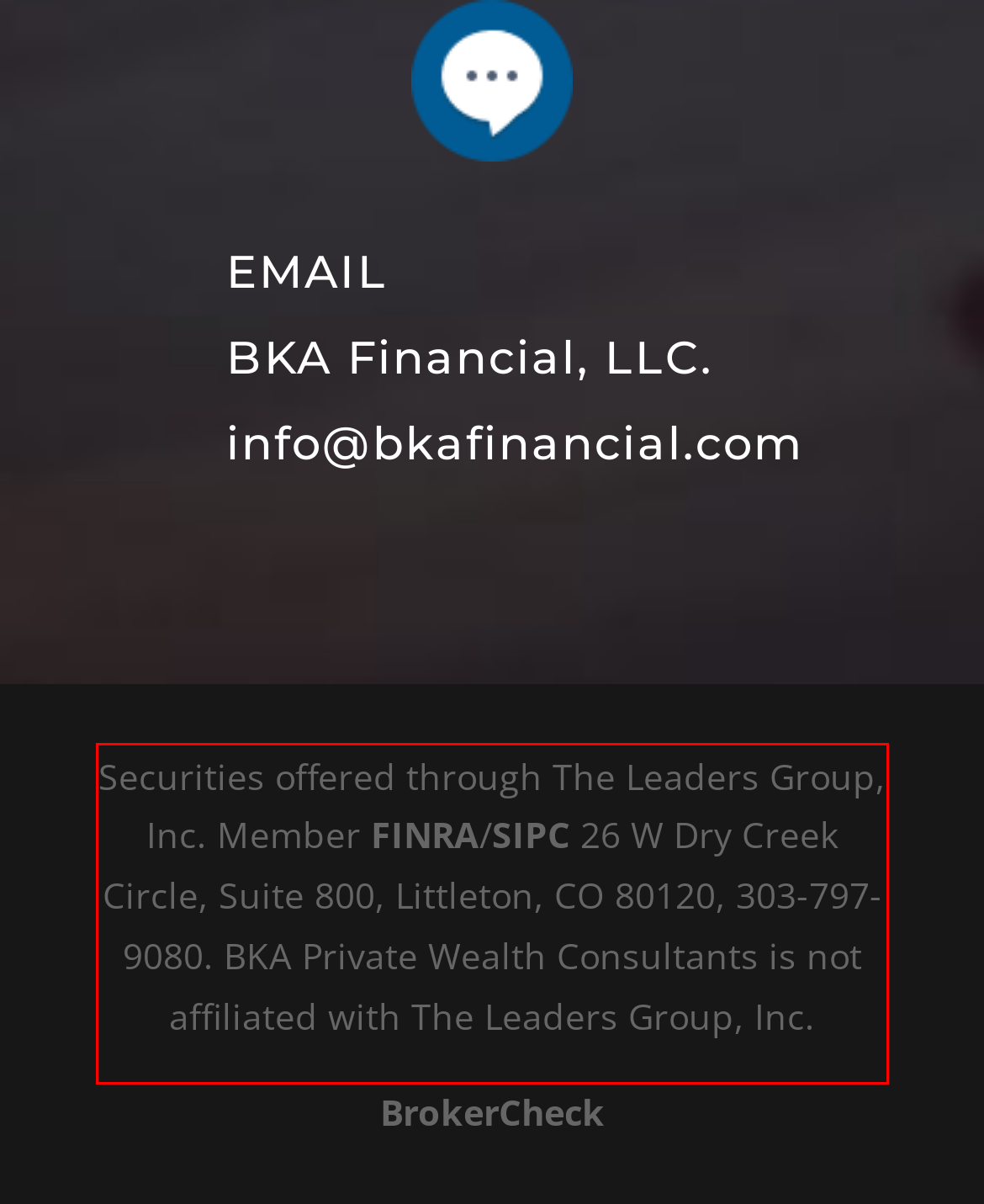Please identify the text within the red rectangular bounding box in the provided webpage screenshot.

Securities offered through The Leaders Group, Inc. Member FINRA/SIPC 26 W Dry Creek Circle, Suite 800, Littleton, CO 80120, 303-797-9080. BKA Private Wealth Consultants is not affiliated with The Leaders Group, Inc.